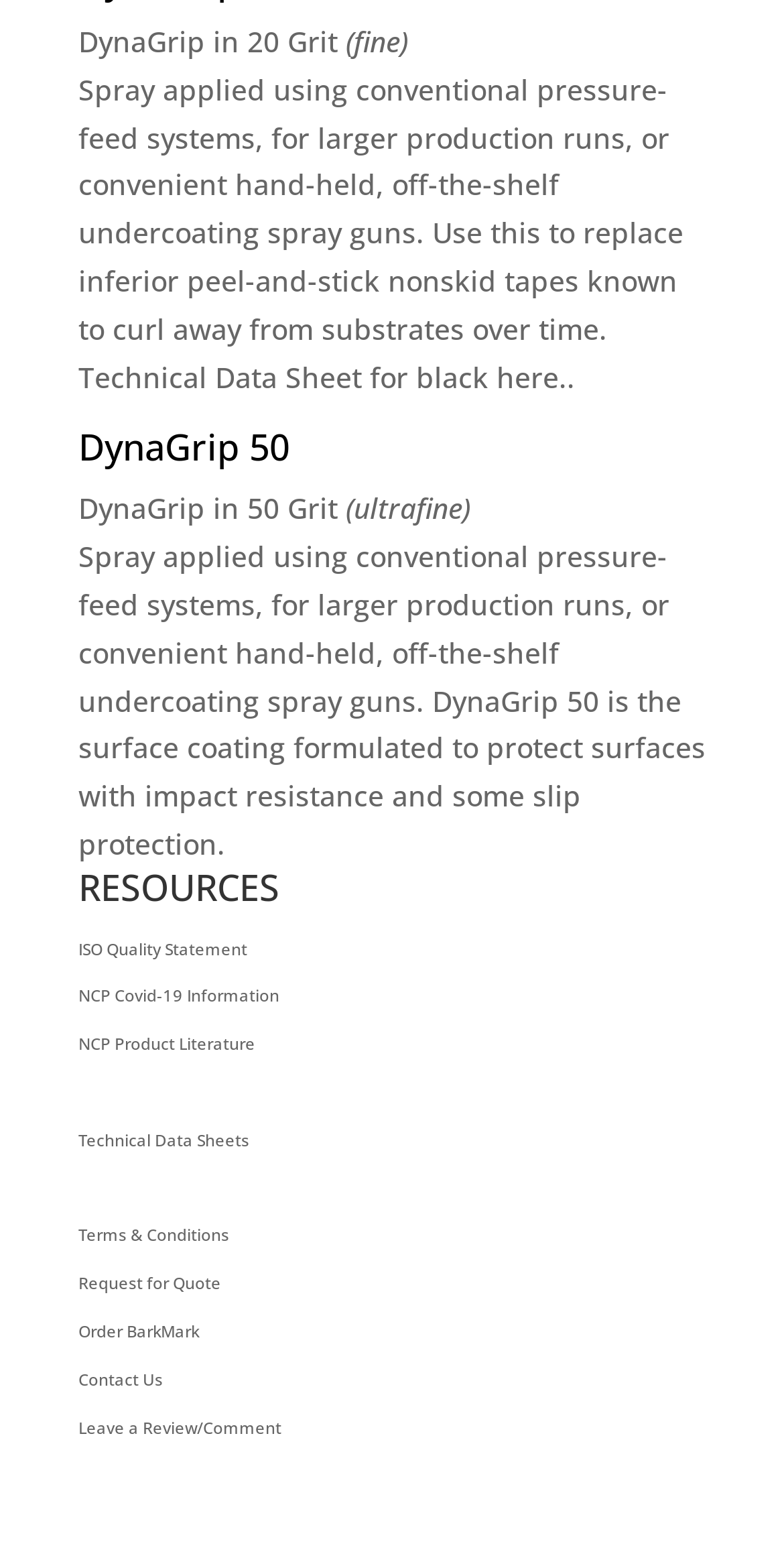Identify the bounding box coordinates of the element that should be clicked to fulfill this task: "Request a quote". The coordinates should be provided as four float numbers between 0 and 1, i.e., [left, top, right, bottom].

[0.1, 0.813, 0.282, 0.827]